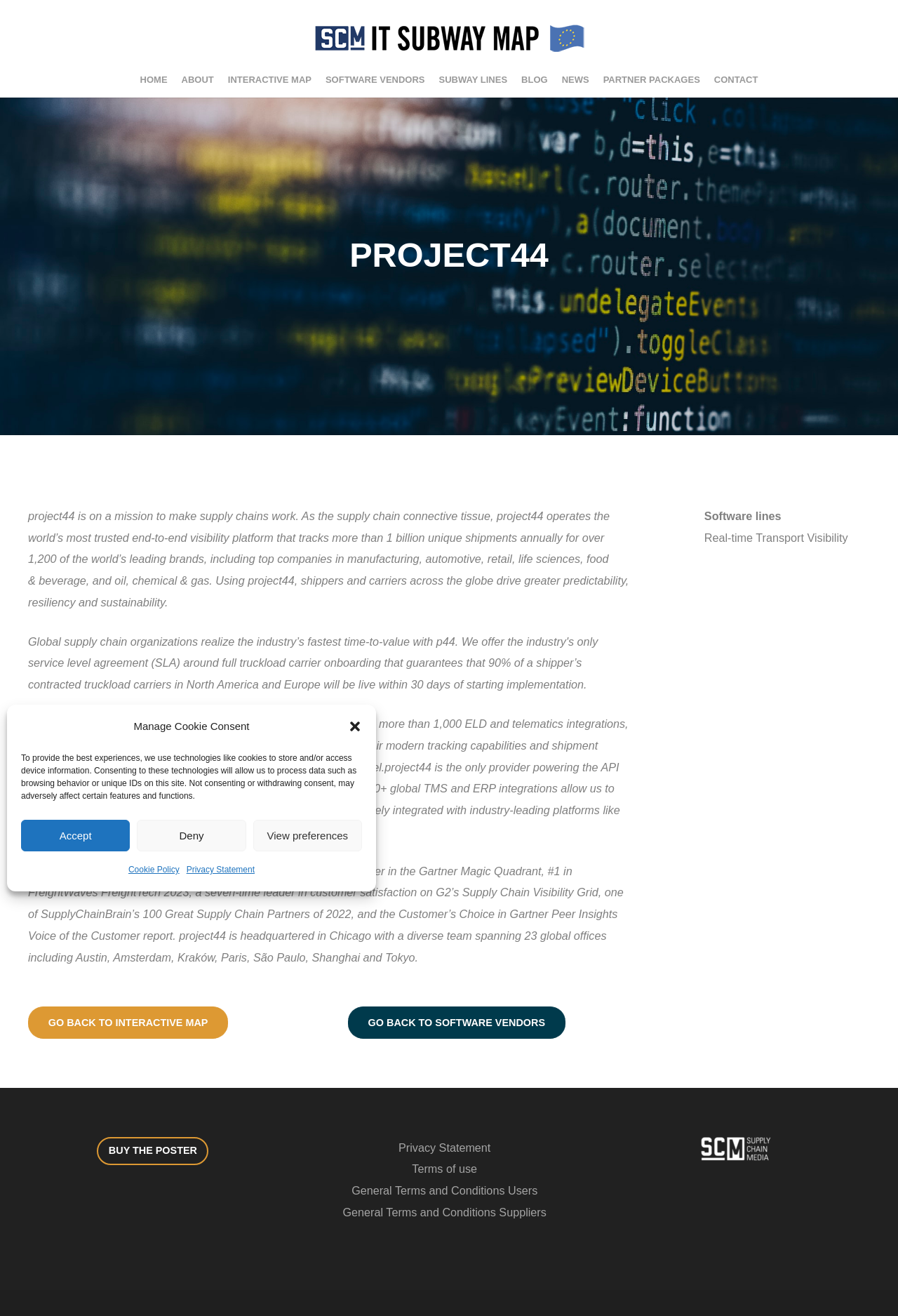Determine the bounding box of the UI element mentioned here: "Privacy Statement". The coordinates must be in the format [left, top, right, bottom] with values ranging from 0 to 1.

[0.208, 0.652, 0.284, 0.669]